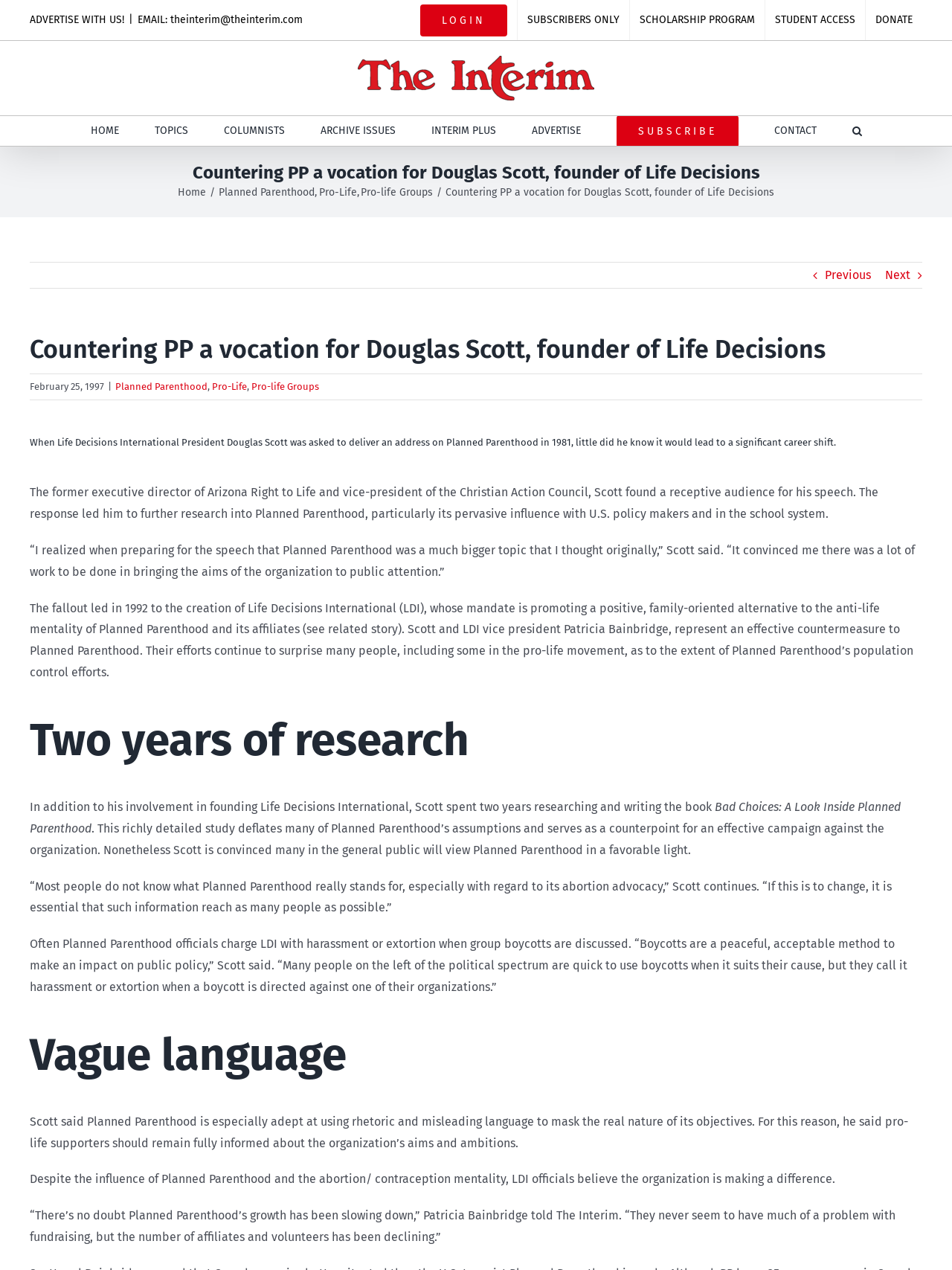What is the name of the book written by Douglas Scott?
Refer to the image and provide a one-word or short phrase answer.

Bad Choices: A Look Inside Planned Parenthood